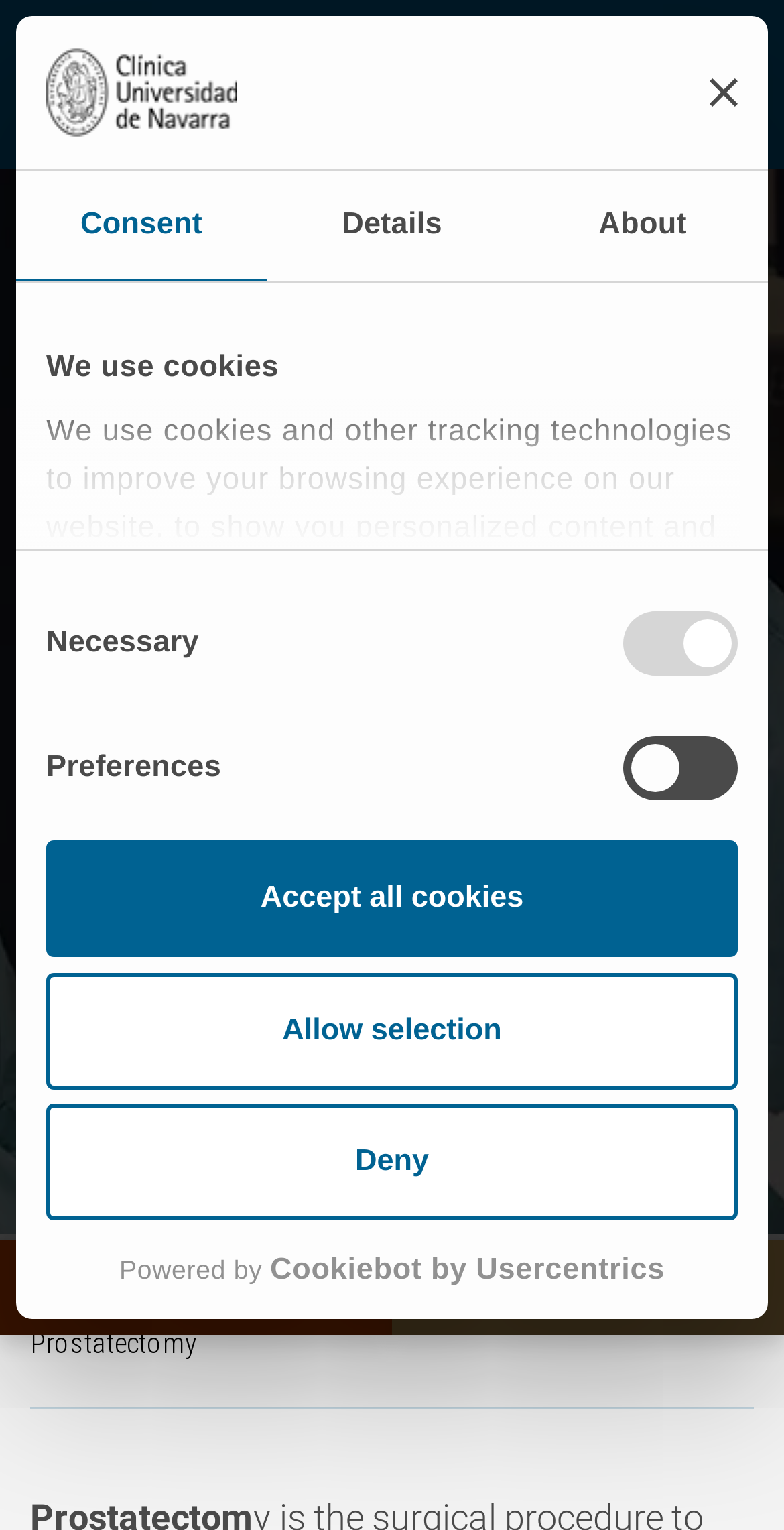Kindly respond to the following question with a single word or a brief phrase: 
Who is the specialist in the Urology Department?

Dr. Luis Labairu